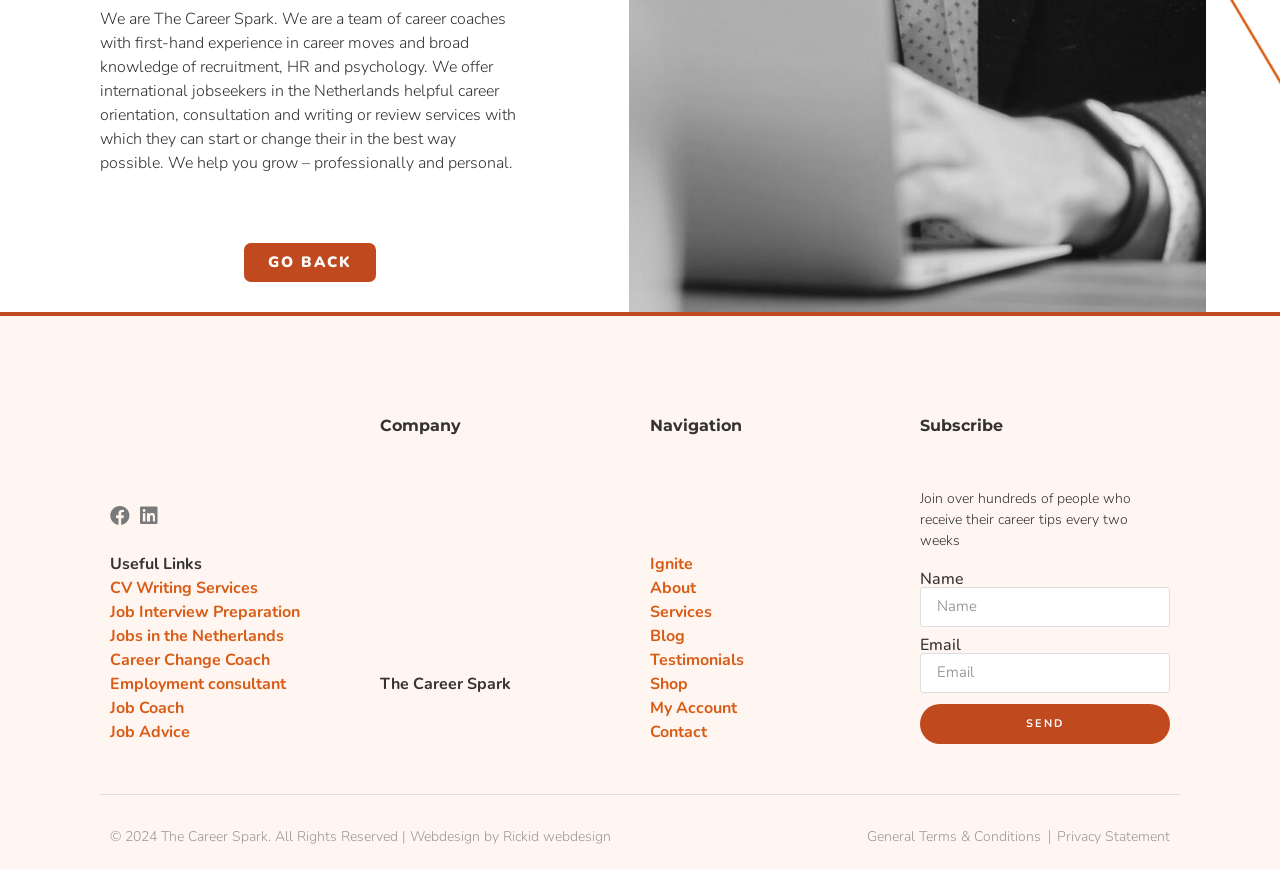Please answer the following question using a single word or phrase: 
What is the name of the company?

The Career Spark